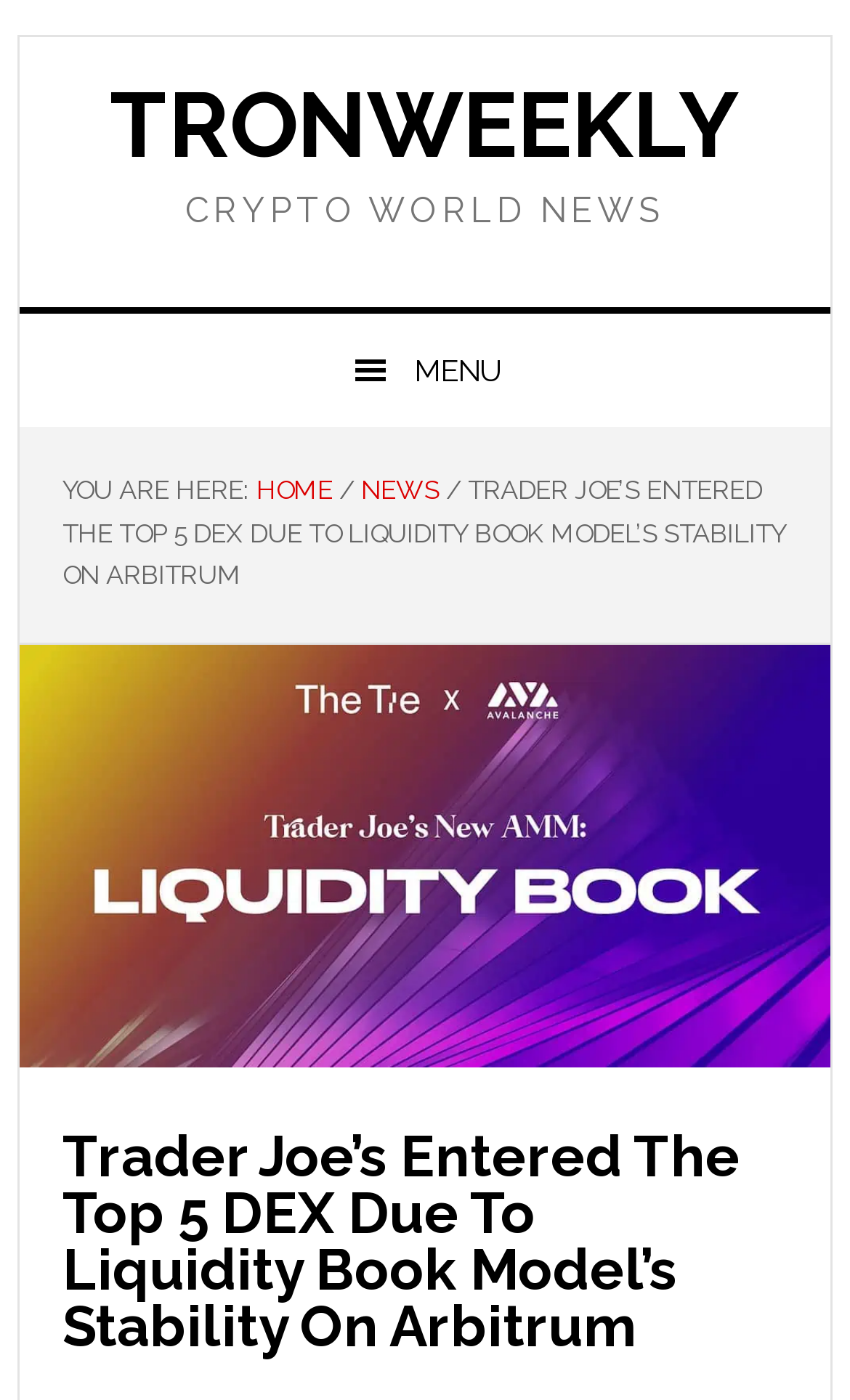What is the name of the decentralized exchange?
Look at the image and answer the question using a single word or phrase.

Trader Joe's